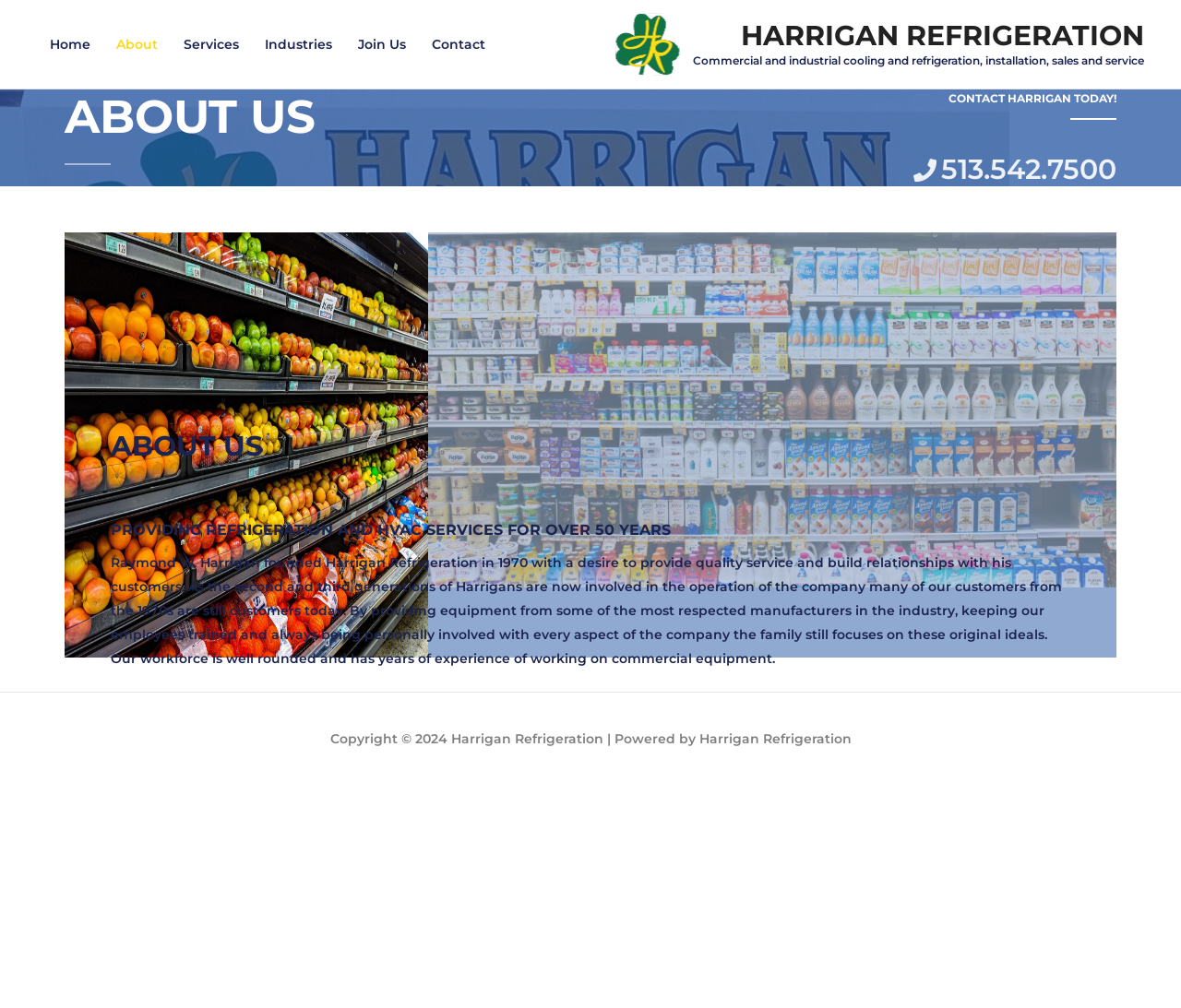Please find the bounding box coordinates of the element that needs to be clicked to perform the following instruction: "Read about the company's history". The bounding box coordinates should be four float numbers between 0 and 1, represented as [left, top, right, bottom].

[0.094, 0.55, 0.899, 0.662]